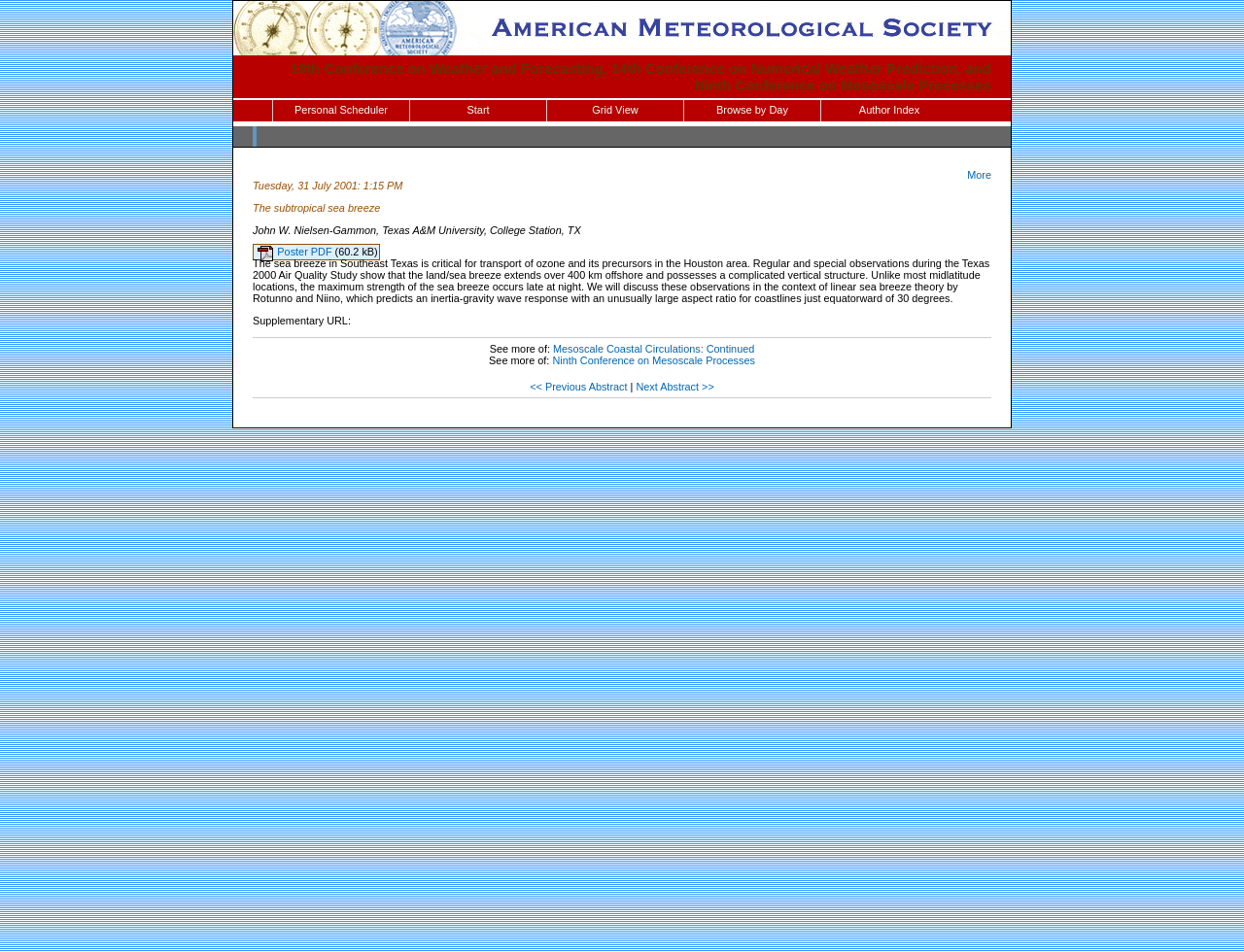Please identify the bounding box coordinates of the region to click in order to complete the given instruction: "Open the Personal Scheduler". The coordinates should be four float numbers between 0 and 1, i.e., [left, top, right, bottom].

[0.22, 0.105, 0.329, 0.128]